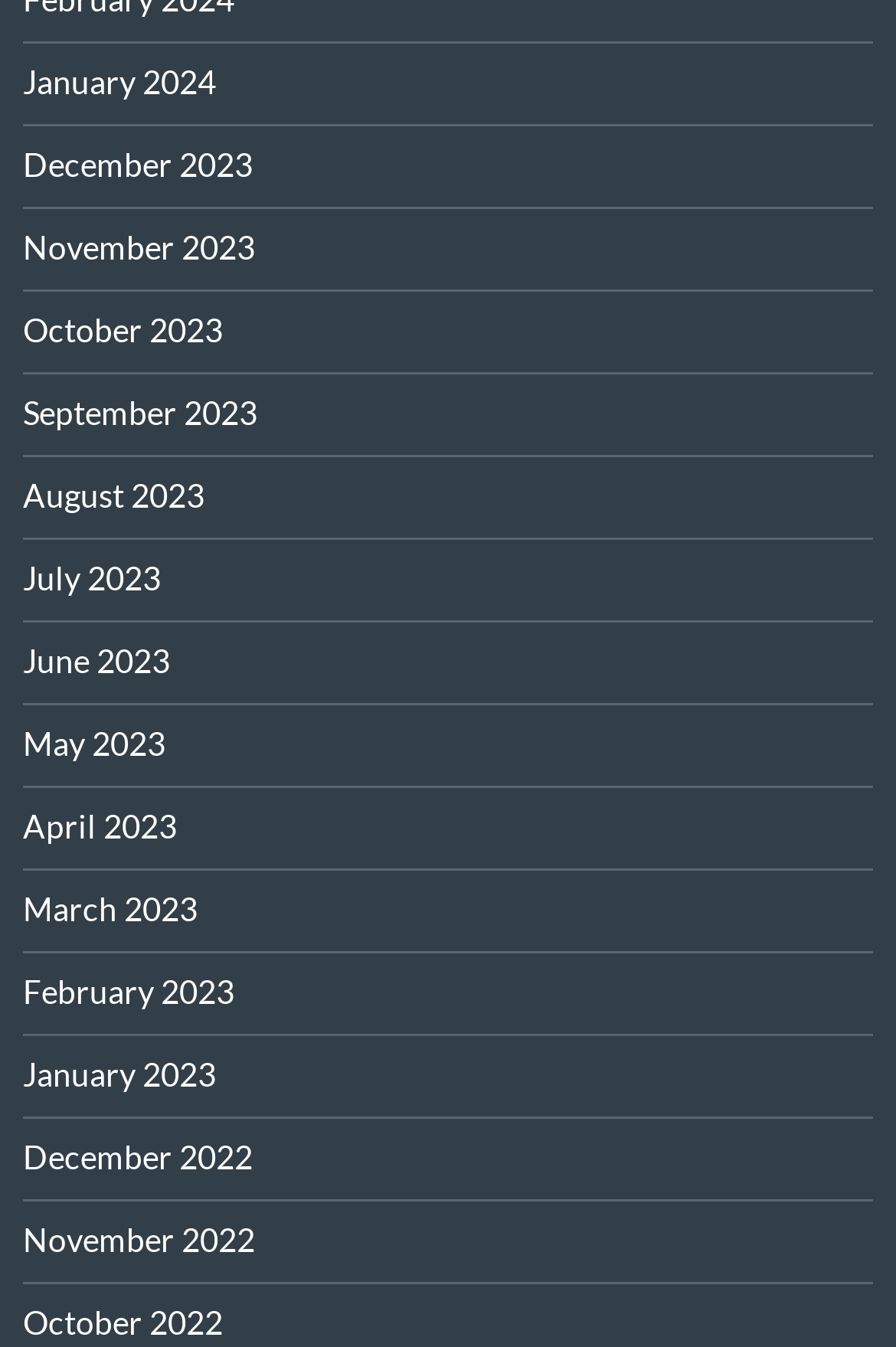How many links are there on the webpage?
Please respond to the question with a detailed and well-explained answer.

I counted the number of links on the webpage, and there are 12 links, each representing a month from January 2024 to December 2022.